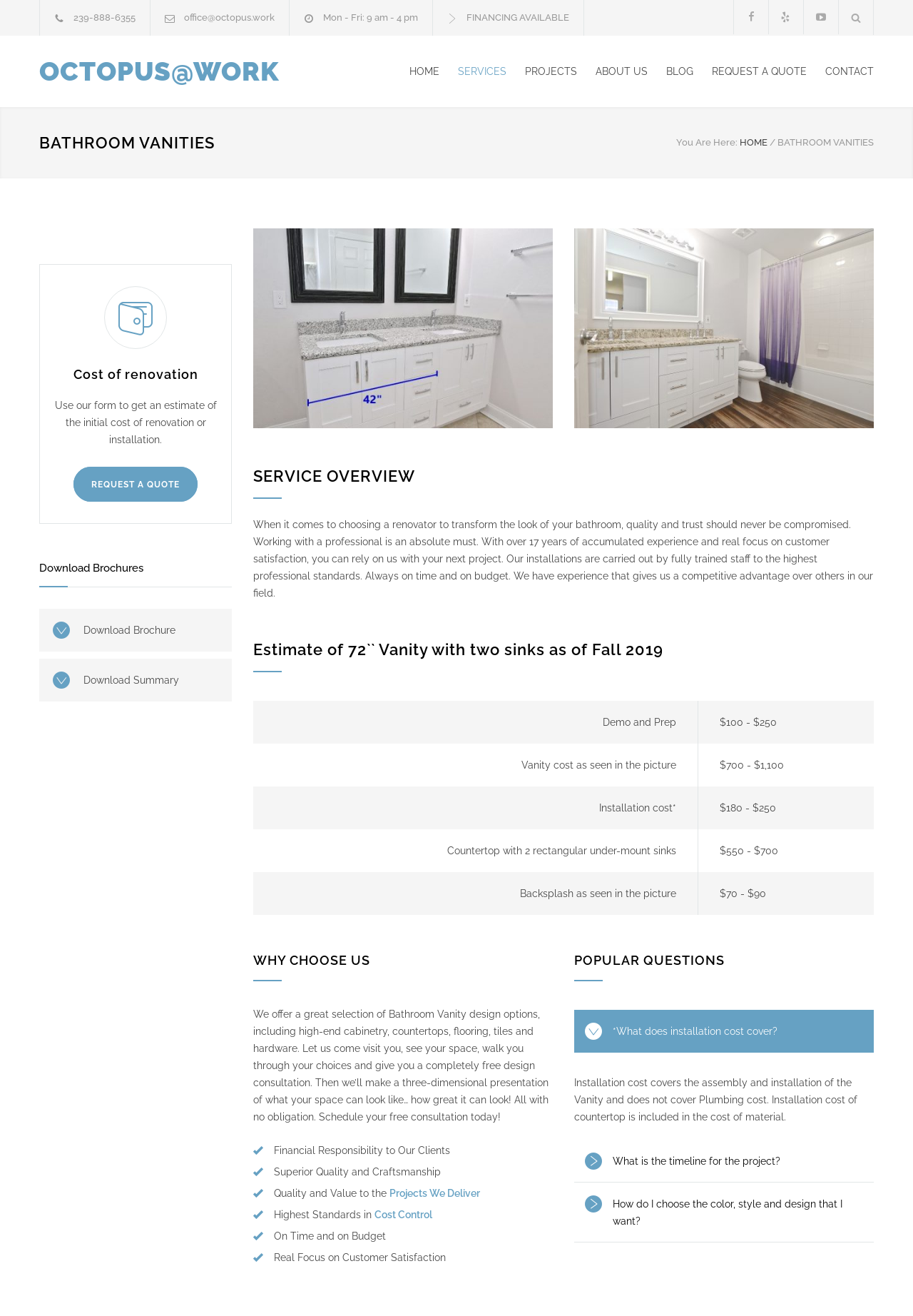What is the estimated cost of a 72`` vanity with two sinks?
Please provide a detailed and comprehensive answer to the question.

The estimated cost of a 72`` vanity with two sinks can be found in the table under the 'Estimate of 72`` Vanity with two sinks as of Fall 2019' heading. The cost range is provided in the table, which includes the cost of the vanity, installation, countertop, and backsplash.